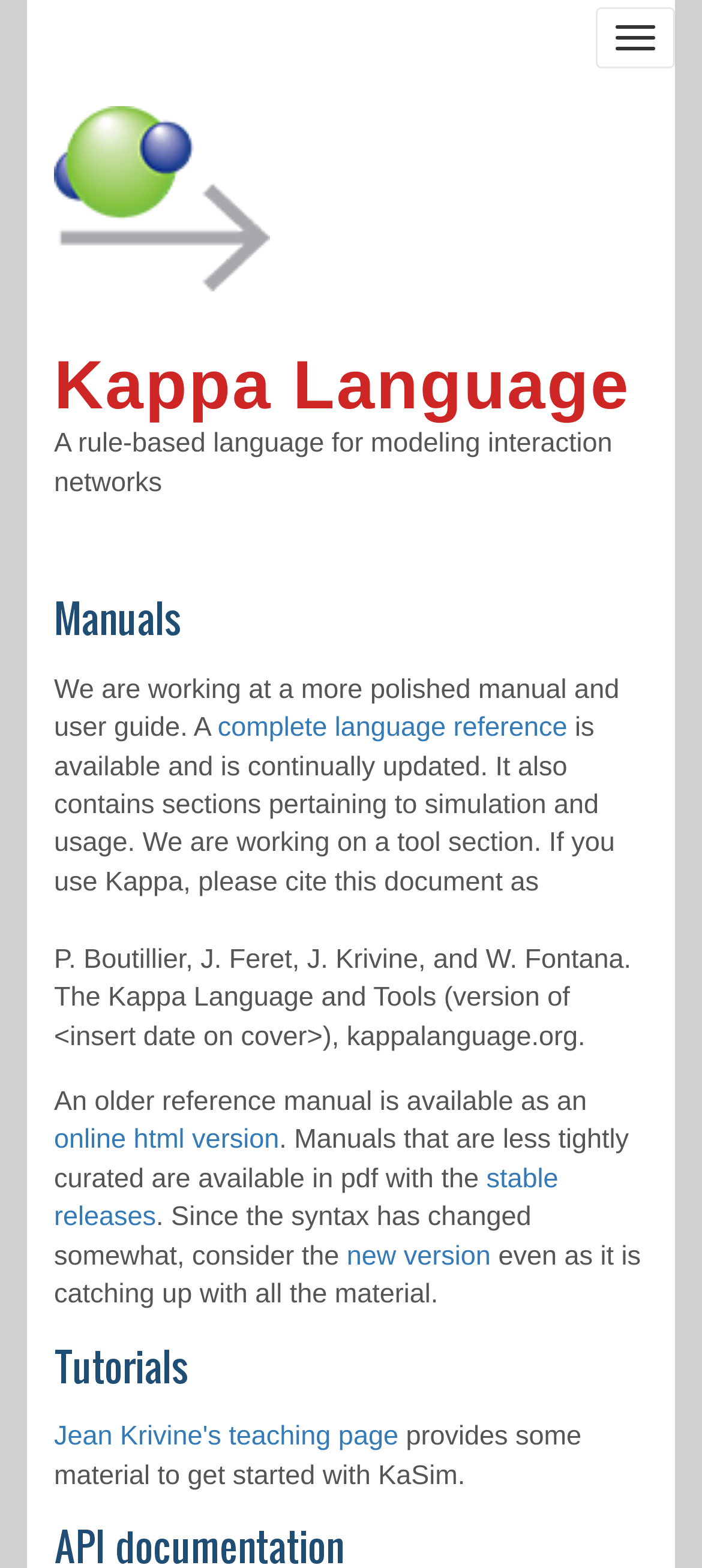What is the purpose of the 'Manuals' section?
Using the information from the image, give a concise answer in one word or a short phrase.

Provide language reference